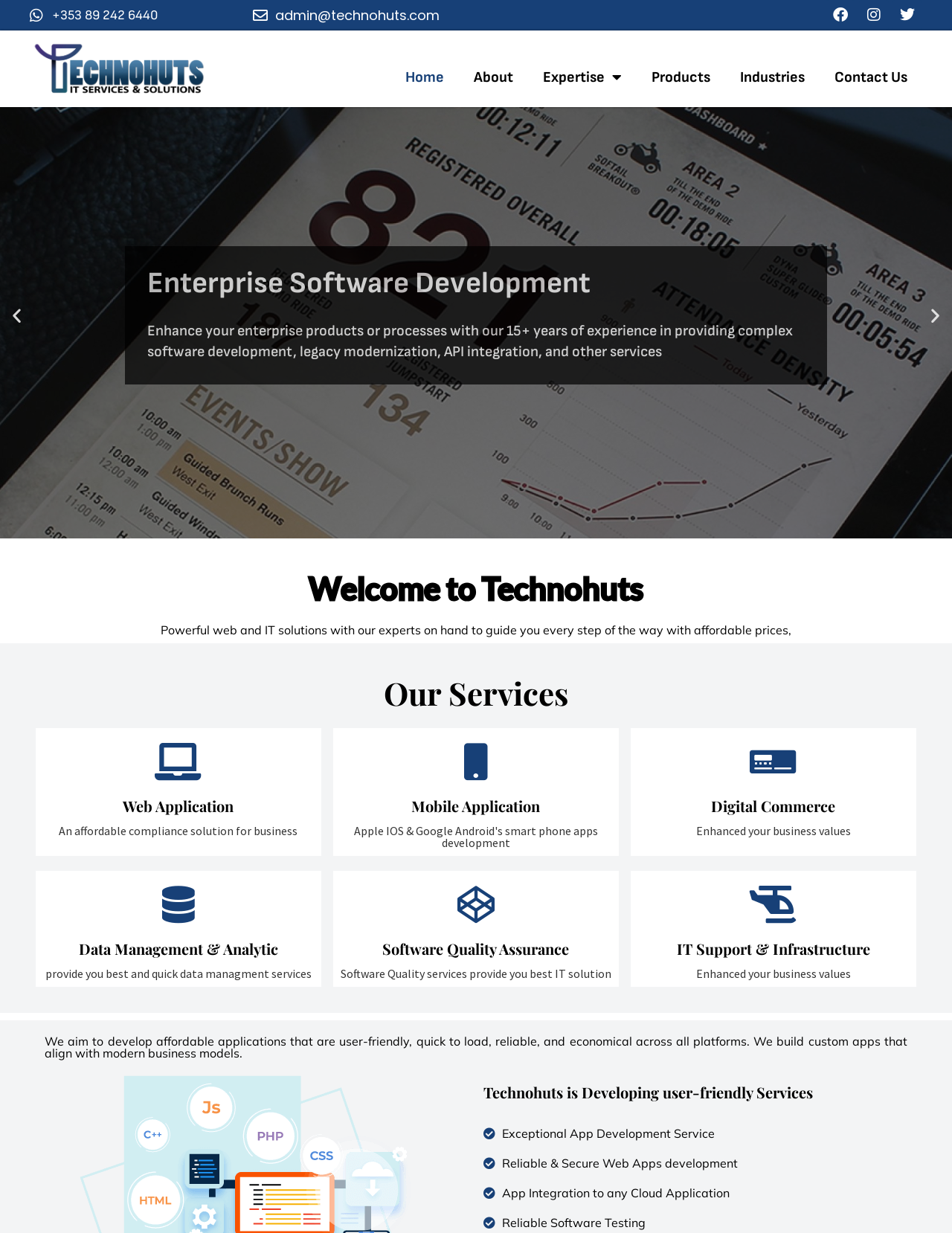From the image, can you give a detailed response to the question below:
What is the purpose of the 'Previous slide' and 'Next slide' buttons?

I inferred the purpose of the 'Previous slide' and 'Next slide' buttons by looking at their positions and the surrounding elements. The buttons are located near a group element with a rating of '4 / 5', which suggests that they are part of a slideshow or a carousel. The buttons are likely used to navigate through the slides.